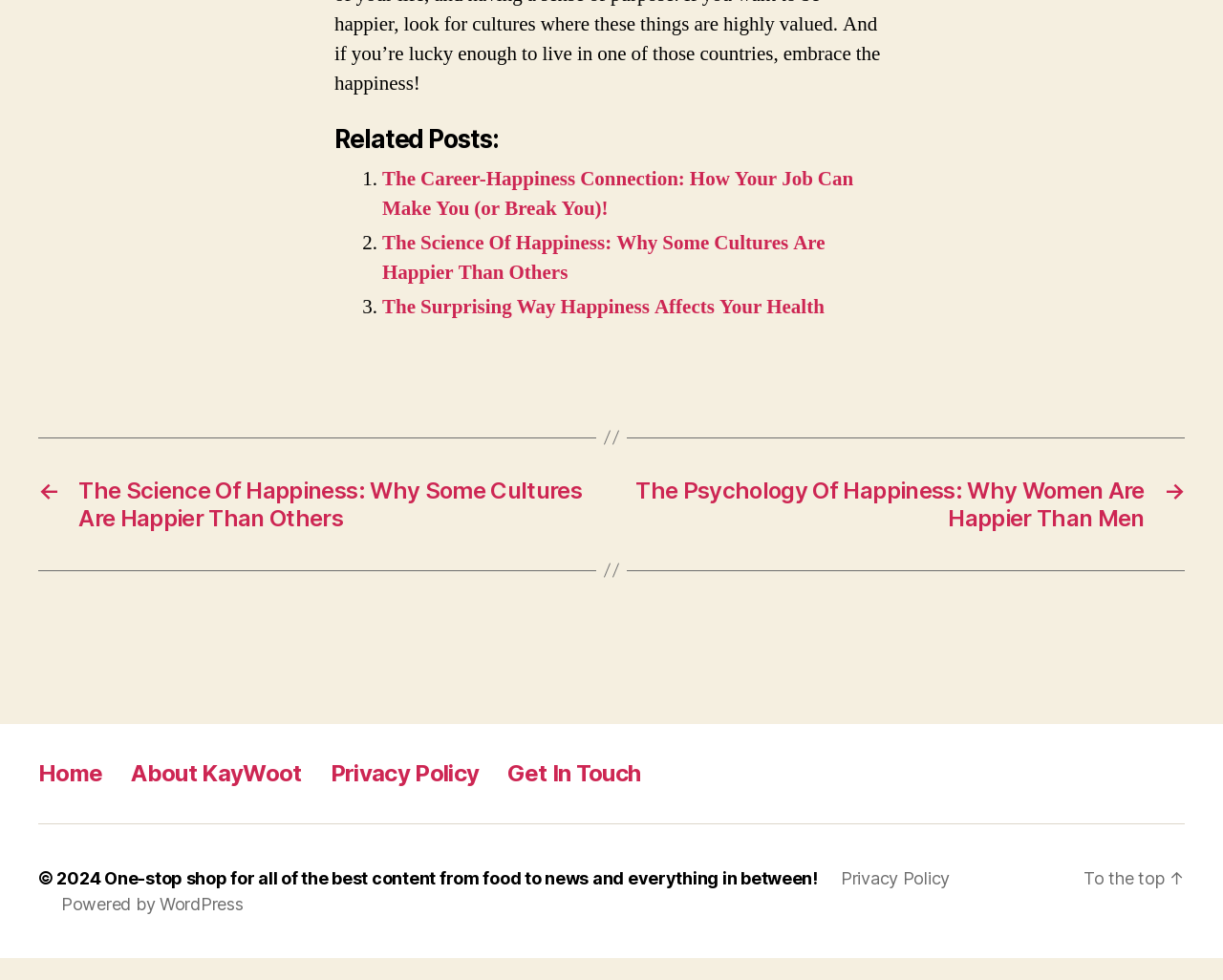Please identify the bounding box coordinates of the clickable region that I should interact with to perform the following instruction: "visit the post about the science of happiness". The coordinates should be expressed as four float numbers between 0 and 1, i.e., [left, top, right, bottom].

[0.031, 0.801, 0.484, 0.858]